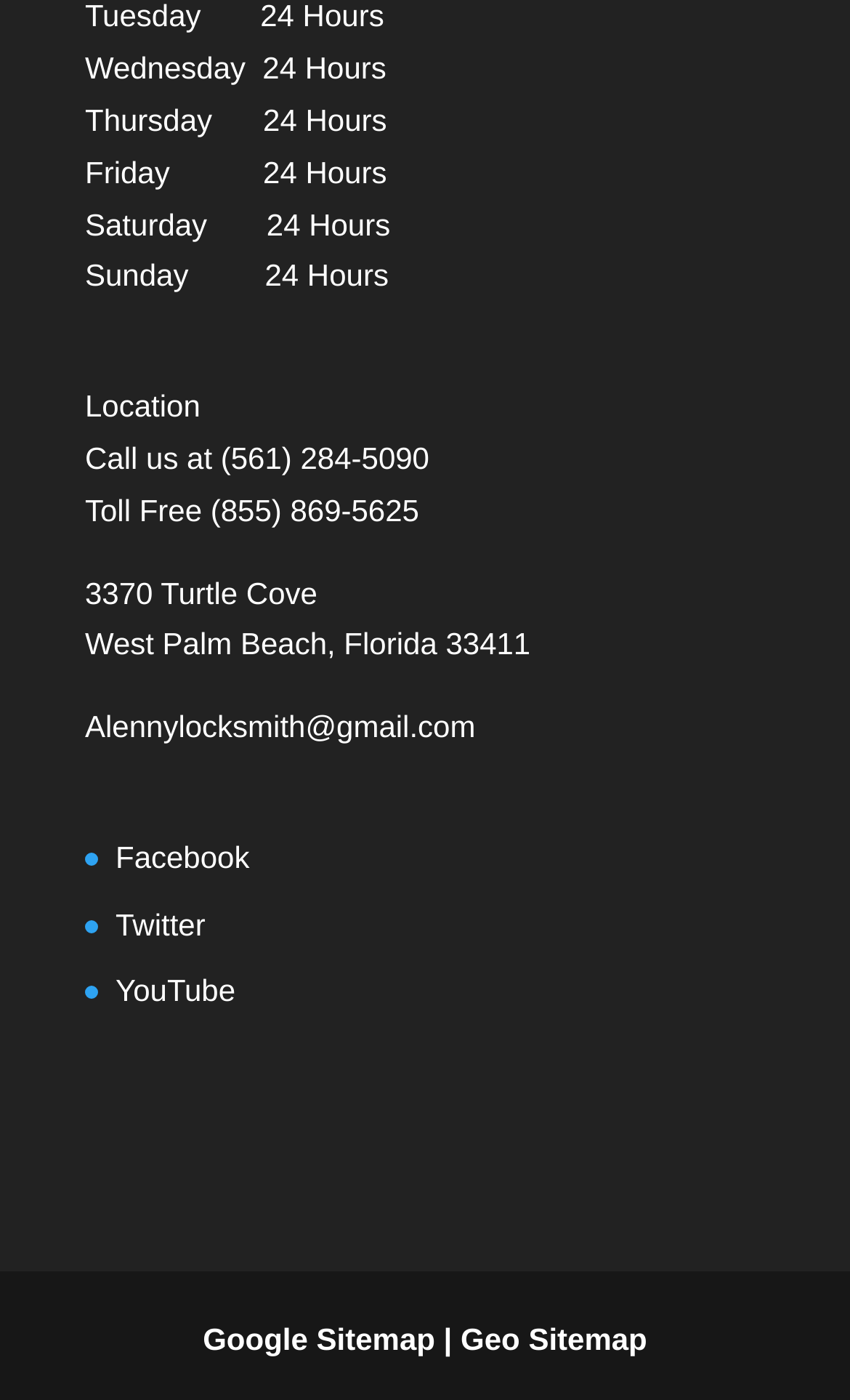Identify the bounding box for the given UI element using the description provided. Coordinates should be in the format (top-left x, top-left y, bottom-right x, bottom-right y) and must be between 0 and 1. Here is the description: Facebook

[0.136, 0.599, 0.294, 0.624]